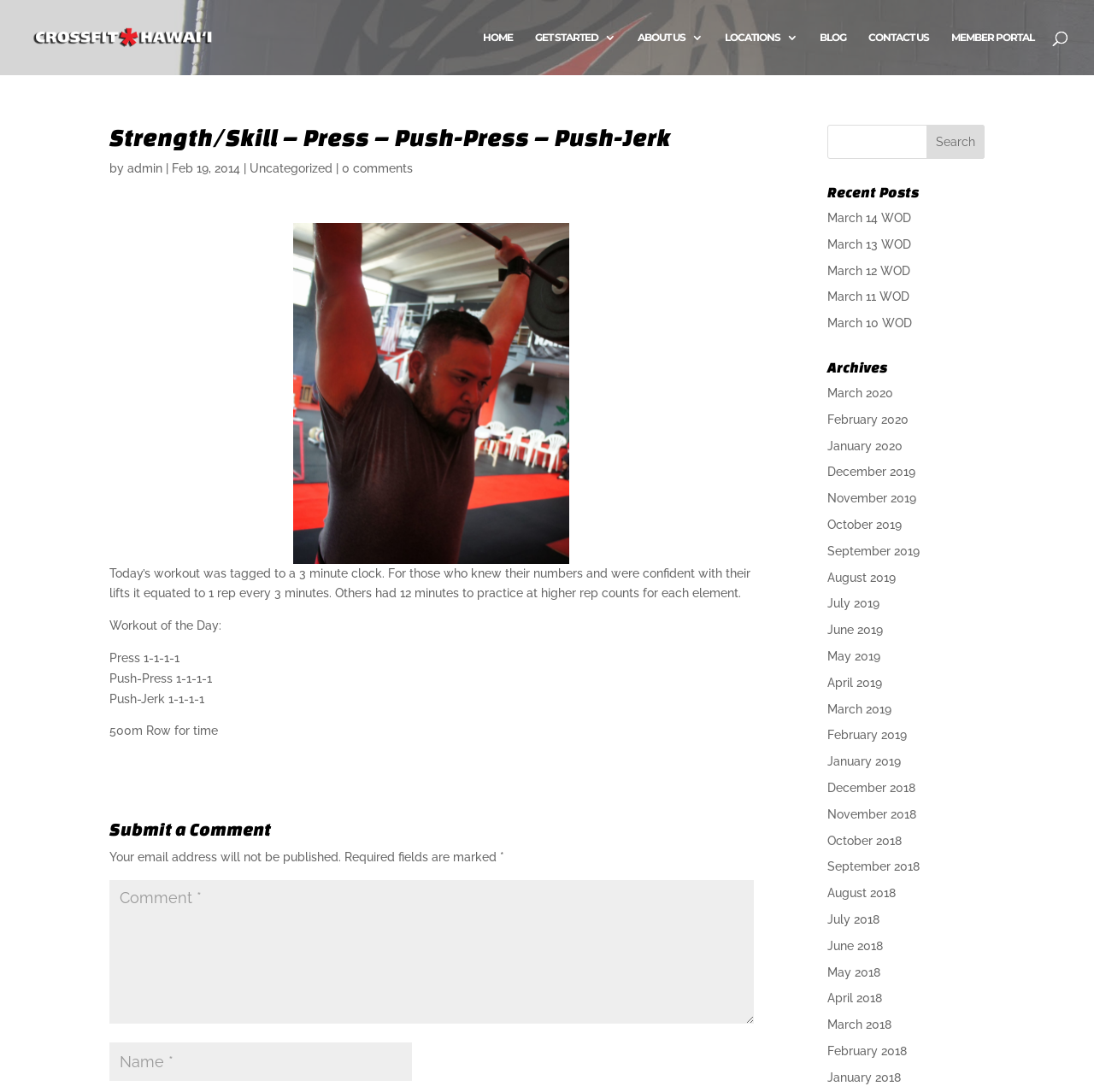Give a detailed overview of the webpage's appearance and contents.

This webpage is about CrossFit Hawaii, a fitness center that provides workout routines and tracks progress. At the top of the page, there is a navigation menu with links to "HOME", "GET STARTED 3", "ABOUT US 3", "LOCATIONS 3", "BLOG", "CONTACT US", and "MEMBER PORTAL". Below the navigation menu, there is a heading that reads "Strength/Skill – Press – Push-Press – Push-Jerk" followed by a brief description of the workout routine.

To the right of the heading, there is a section with links to "Uncategorized" and "0 comments", as well as a button to submit a comment. Below this section, there is a large image that takes up most of the width of the page.

The main content of the page is divided into several sections. The first section describes the workout routine, which includes Press, Push-Press, Push-Jerk, and 500m Row for time. The second section is a comment form where users can submit their comments.

On the right-hand side of the page, there is a search bar and a section titled "Recent Posts" that lists several links to recent workout routines. Below this section, there is a section titled "Archives" that lists links to workout routines from previous months, dating back to 2018.

Overall, the webpage is focused on providing information about CrossFit Hawaii's workout routines and allowing users to engage with the content by submitting comments.